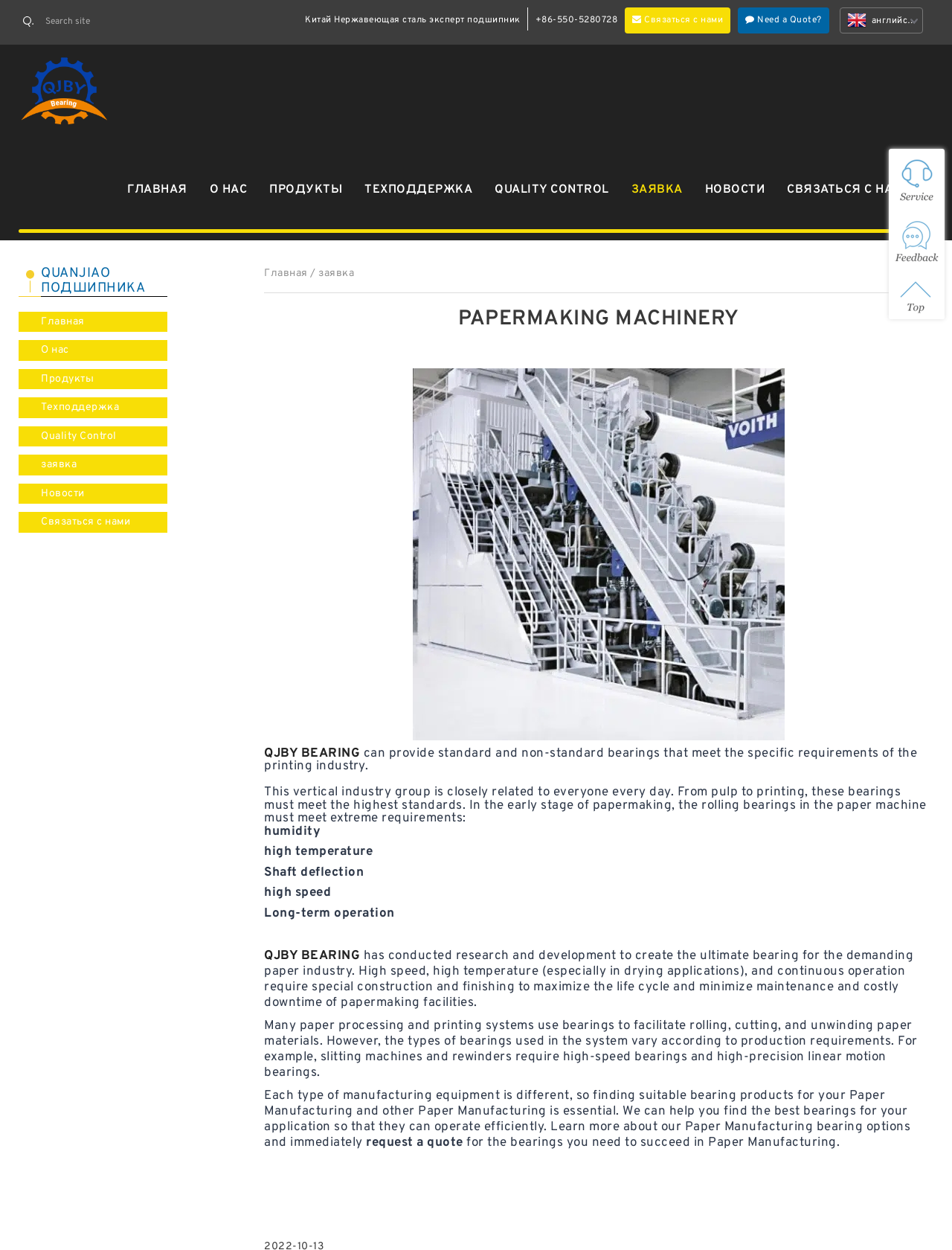Locate the bounding box coordinates of the clickable part needed for the task: "Contact us".

[0.657, 0.006, 0.768, 0.027]